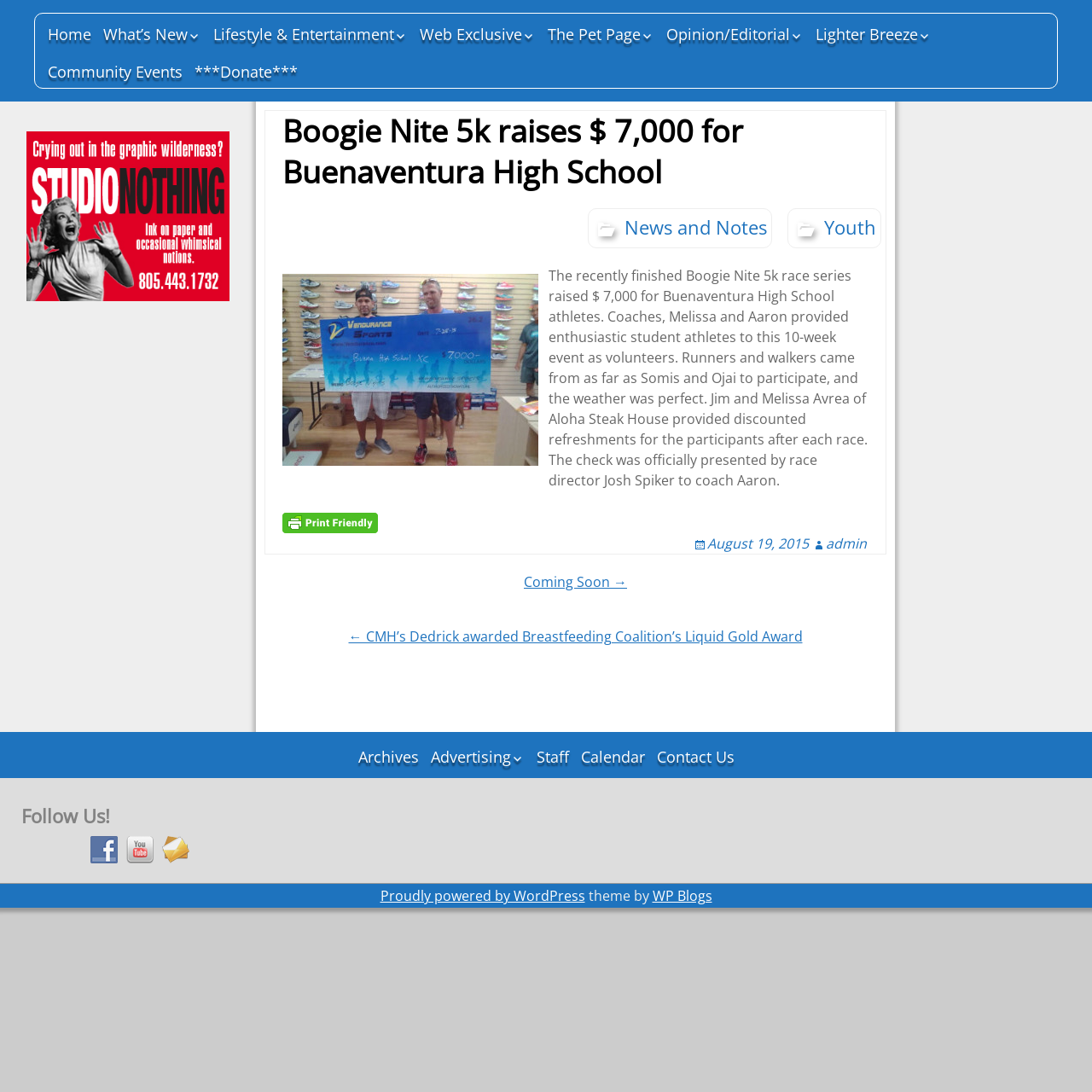Pinpoint the bounding box coordinates of the area that should be clicked to complete the following instruction: "Click on Home". The coordinates must be given as four float numbers between 0 and 1, i.e., [left, top, right, bottom].

[0.04, 0.016, 0.088, 0.046]